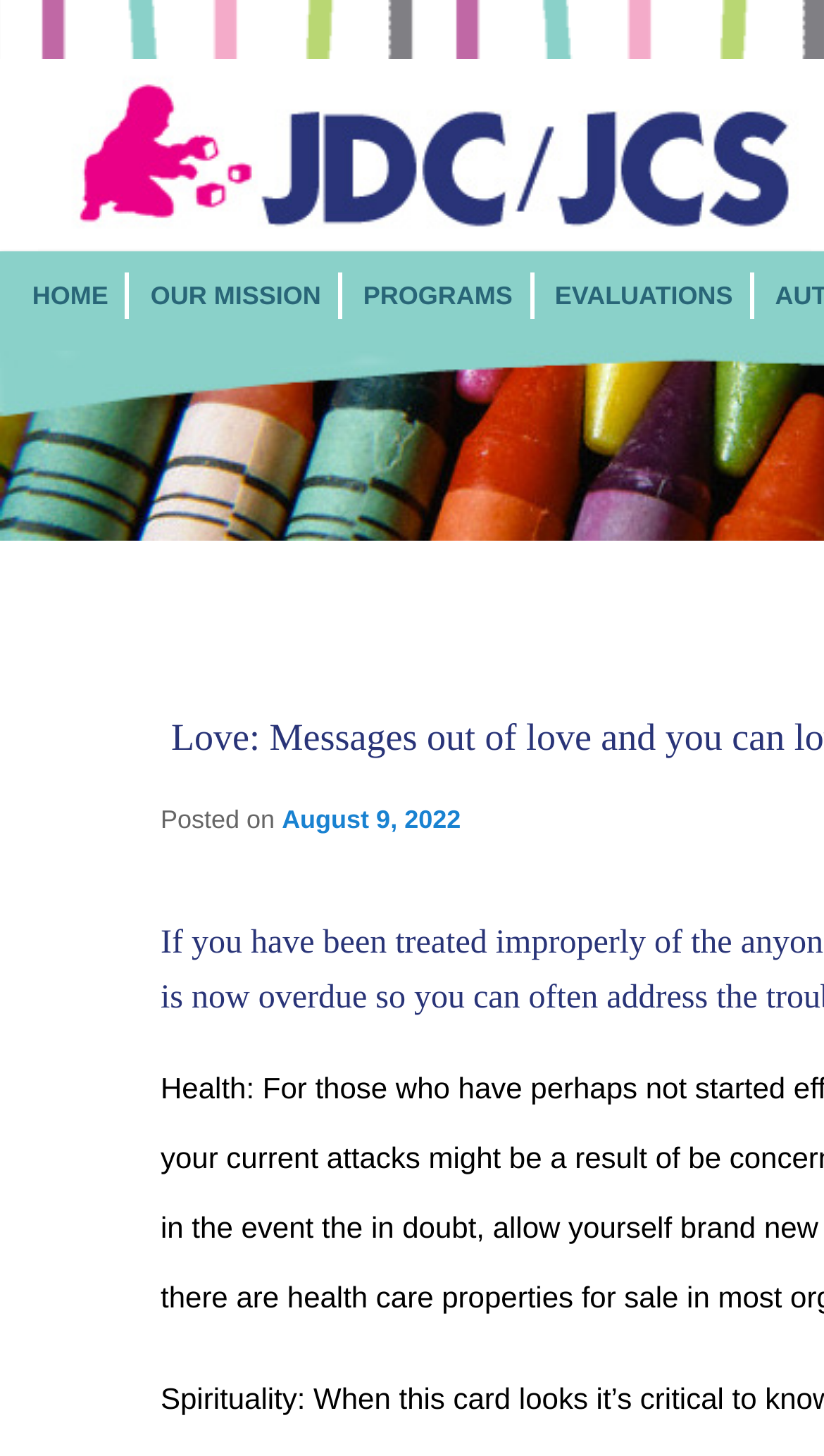What is the date of the latest article?
Based on the visual, give a brief answer using one word or a short phrase.

August 9, 2022